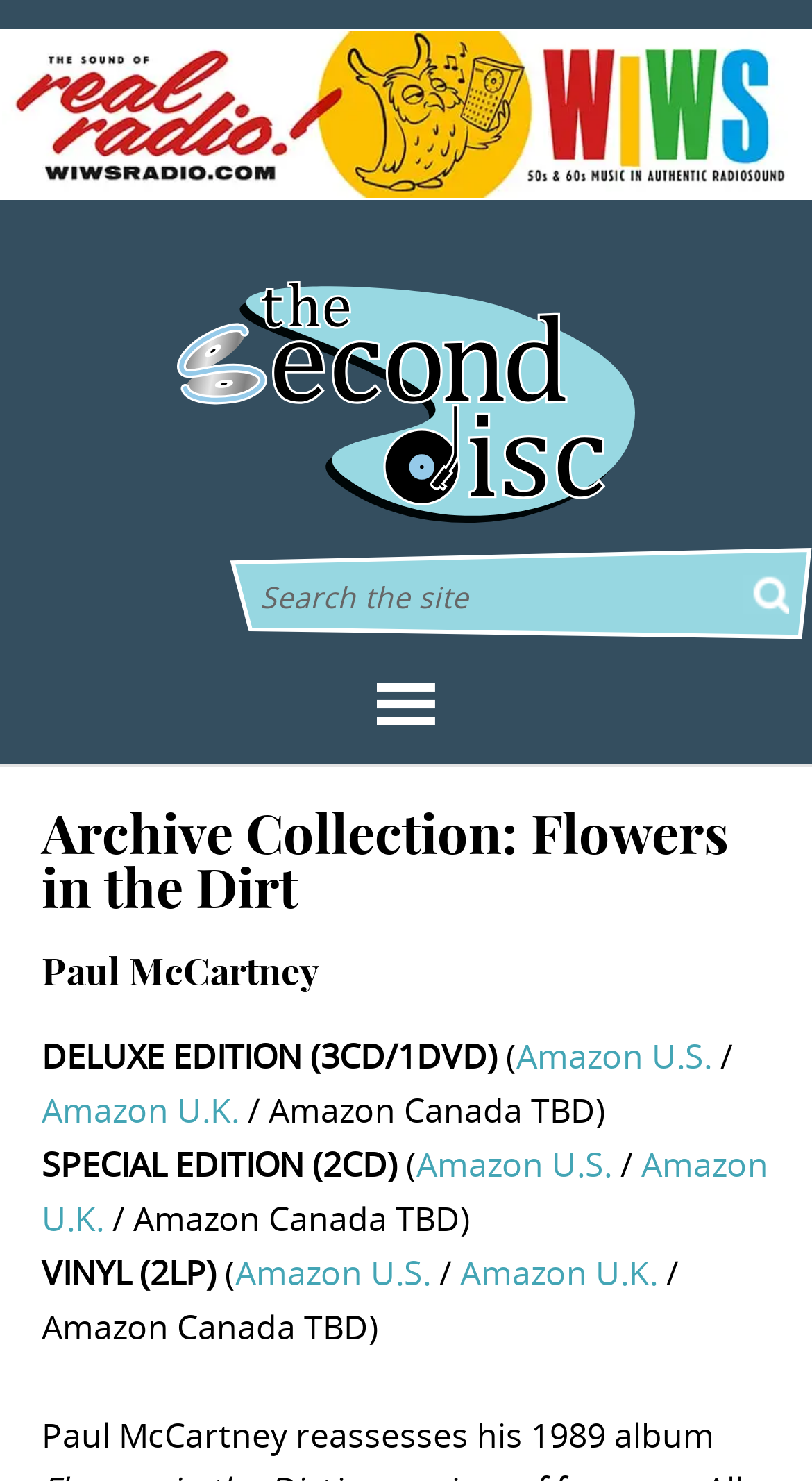Please reply to the following question using a single word or phrase: 
How many CDs are in the Deluxe Edition?

3